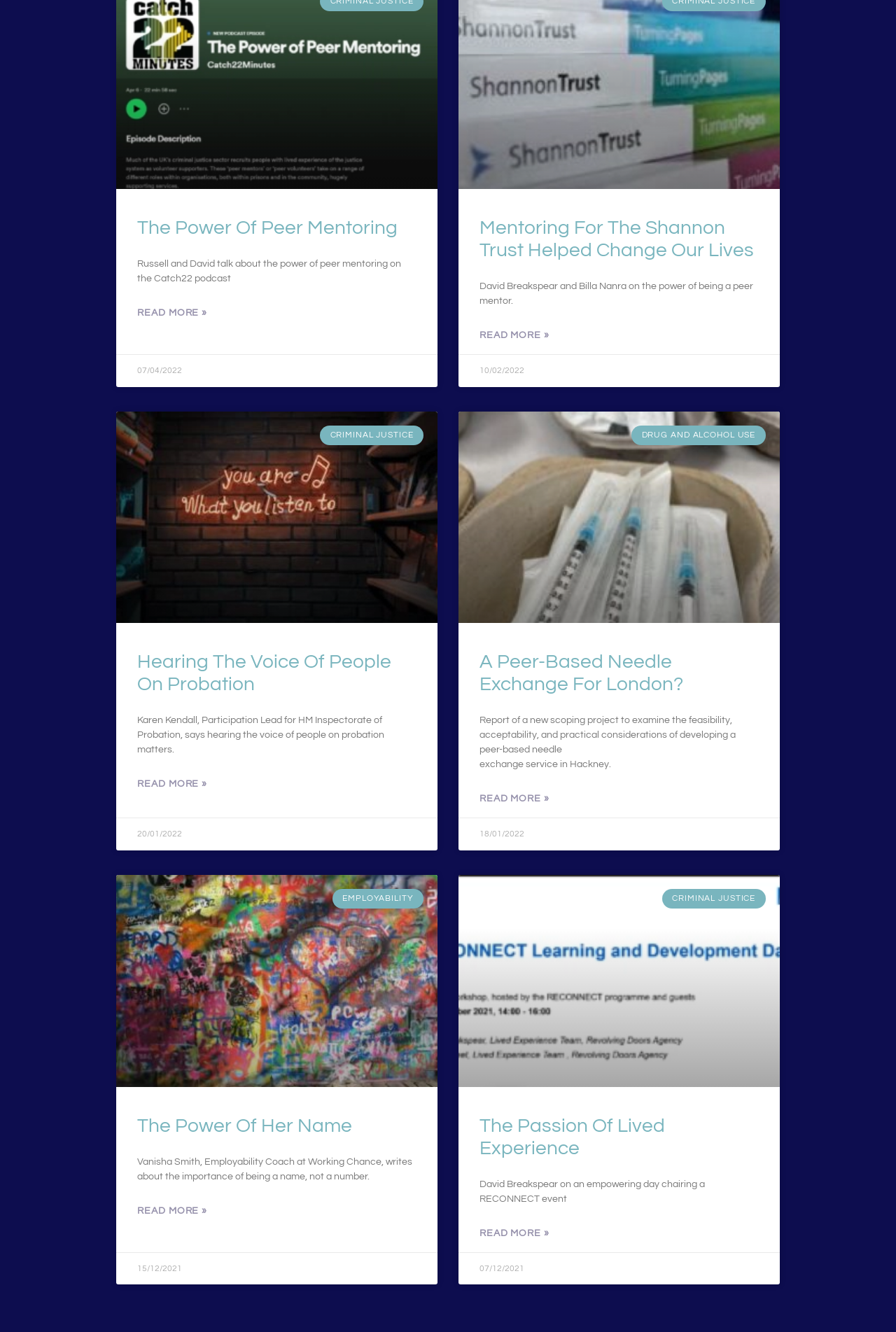Given the content of the image, can you provide a detailed answer to the question?
What is the date of the article 'The Power Of Peer Mentoring'?

I found the date by looking at the static text element below the heading 'The Power Of Peer Mentoring', which is '07/04/2022'.